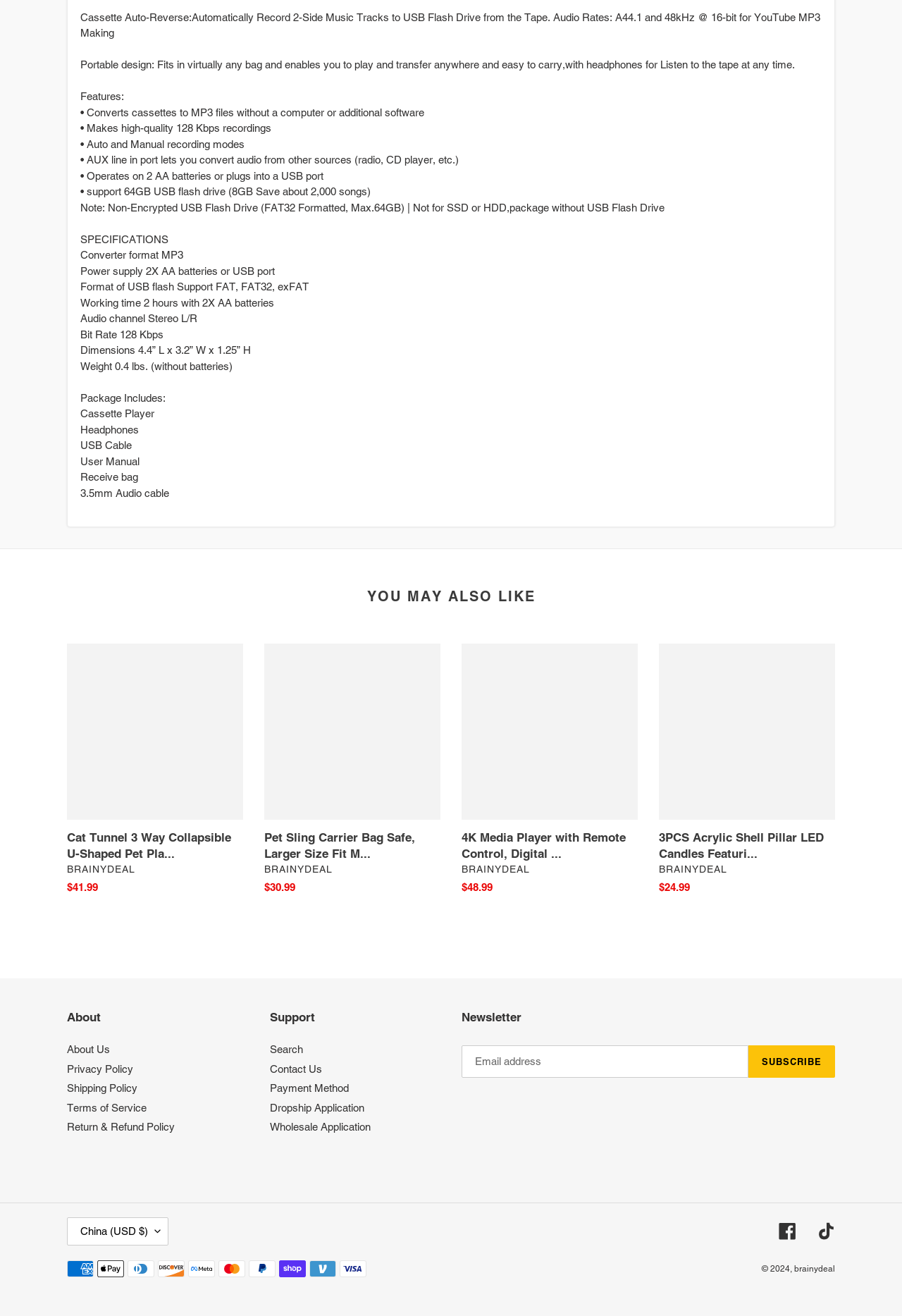Please predict the bounding box coordinates of the element's region where a click is necessary to complete the following instruction: "Click on the 'Admit Card' link". The coordinates should be represented by four float numbers between 0 and 1, i.e., [left, top, right, bottom].

None